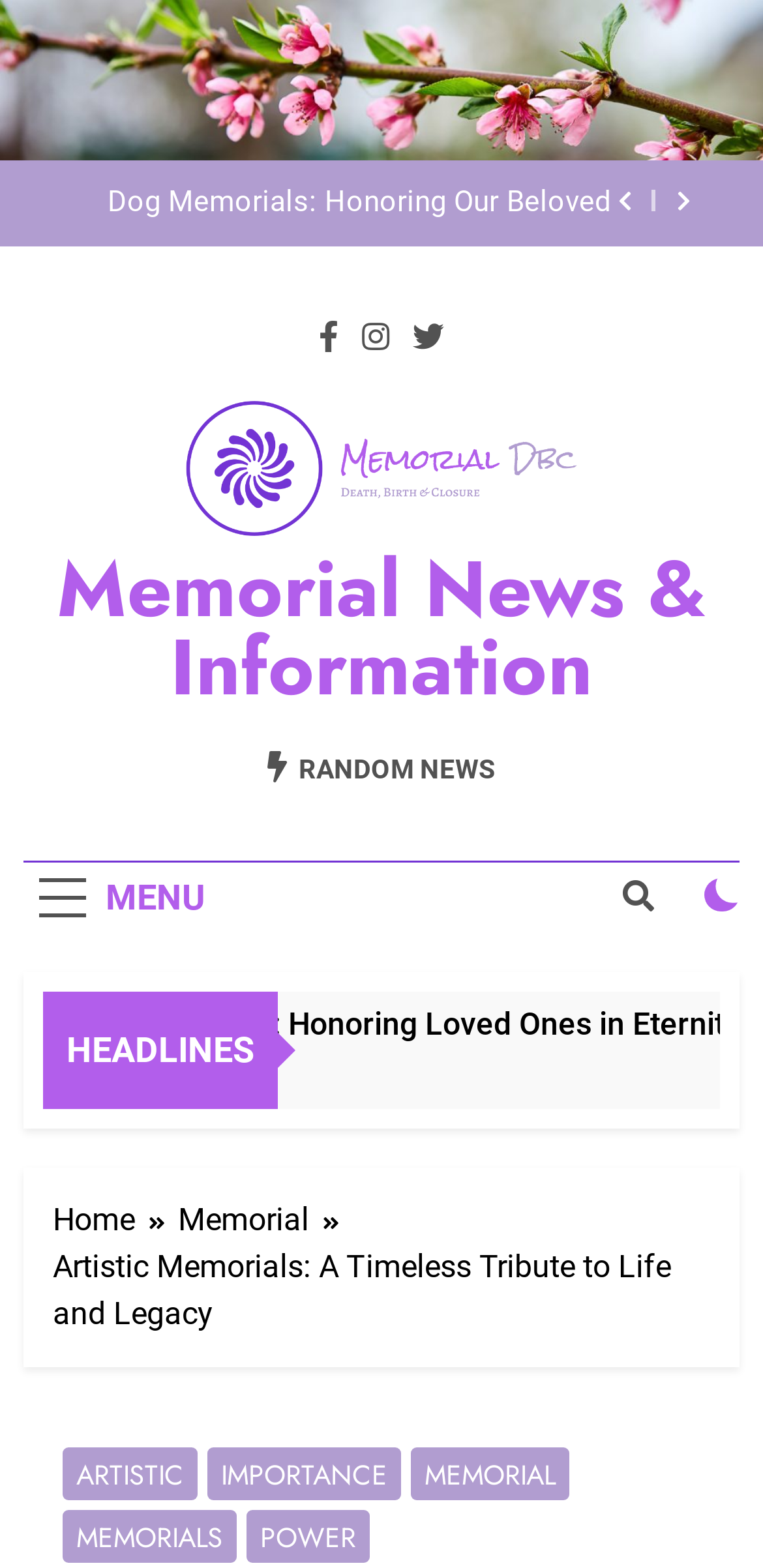How many months ago was the latest news posted?
Please answer using one word or phrase, based on the screenshot.

10 Months